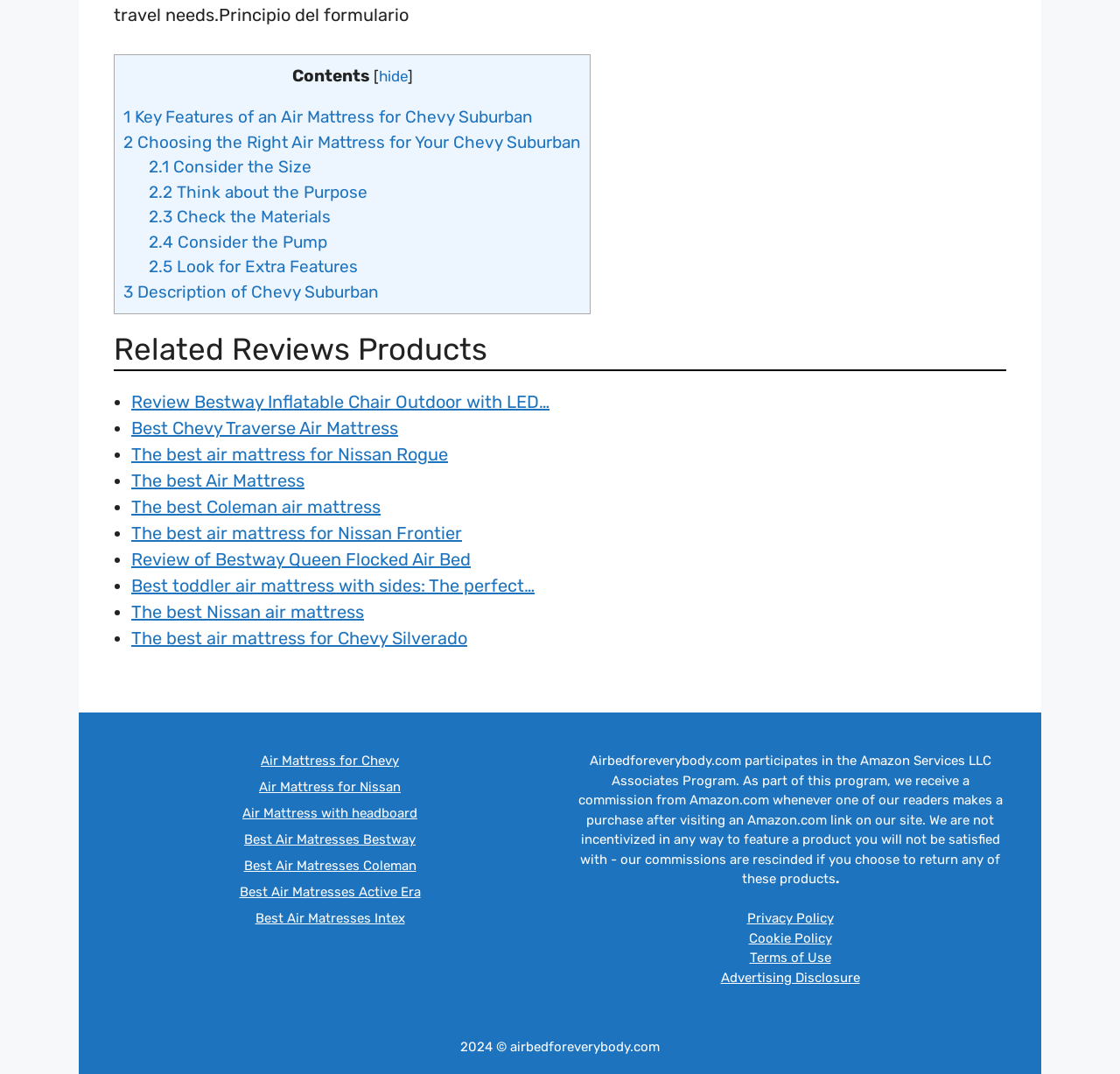Determine the bounding box coordinates of the clickable area required to perform the following instruction: "Click on '1 Key Features of an Air Mattress for Chevy Suburban'". The coordinates should be represented as four float numbers between 0 and 1: [left, top, right, bottom].

[0.11, 0.1, 0.476, 0.118]